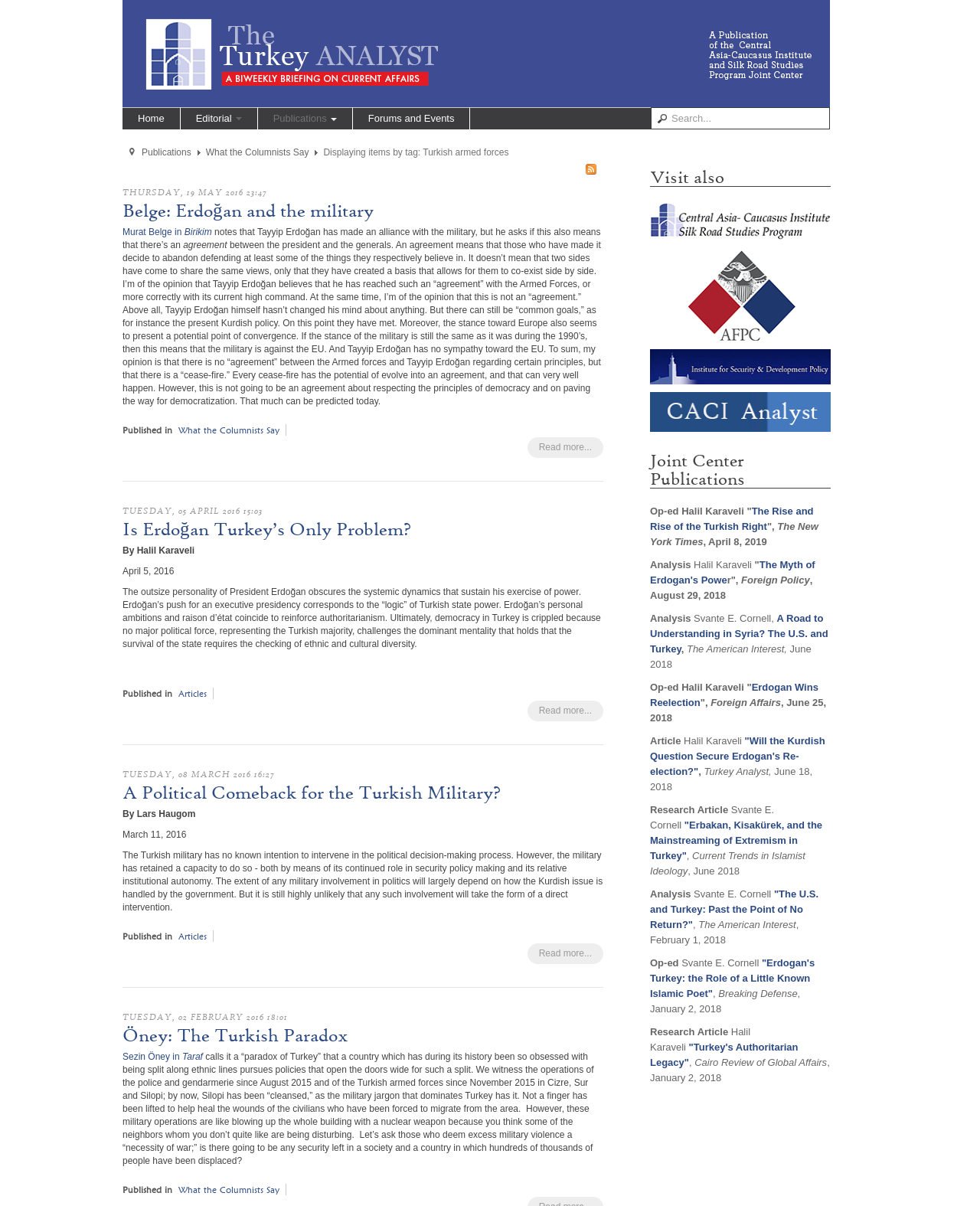Respond to the question below with a single word or phrase:
What is the title of the first article?

Belge: Erdoğan and the military